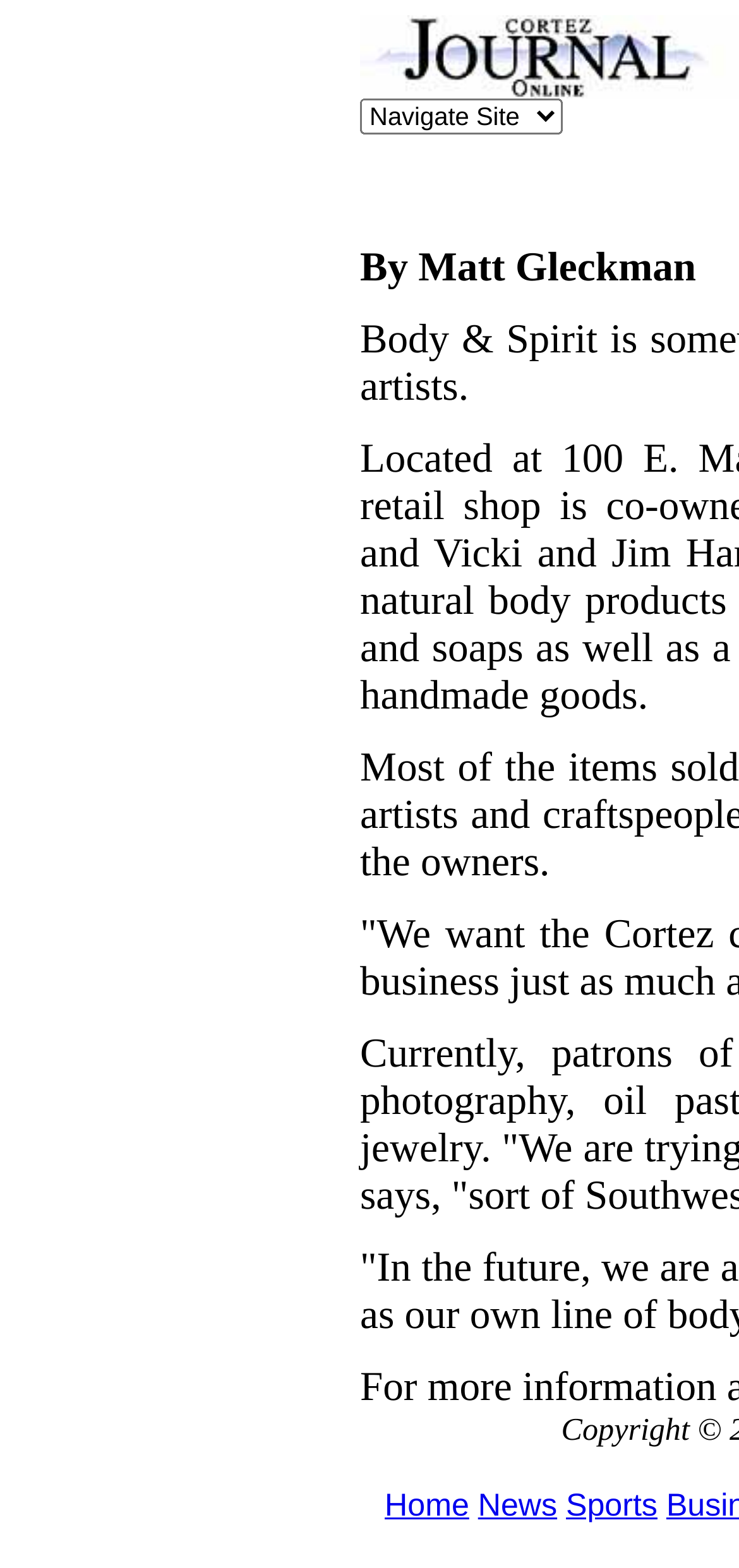How many rows are there in the top table?
By examining the image, provide a one-word or phrase answer.

2